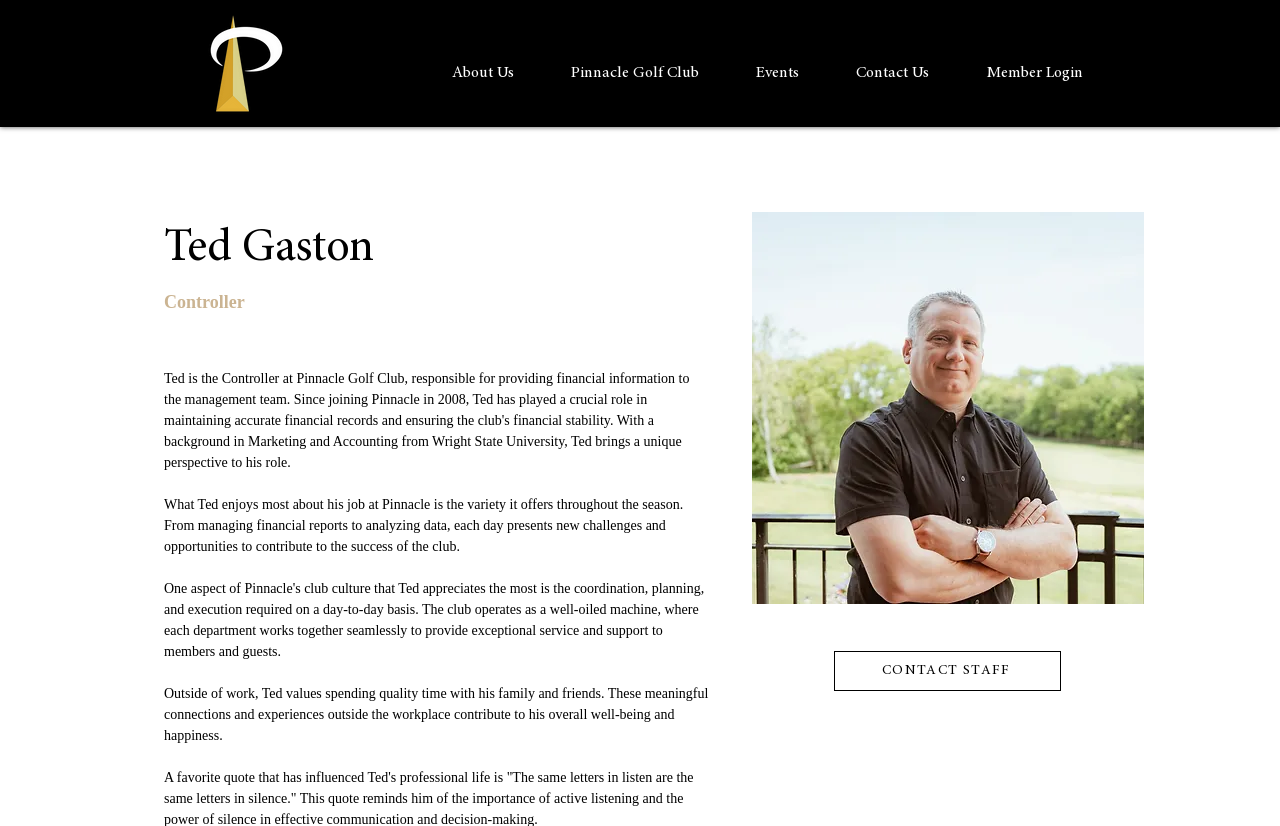What is the purpose of the 'CONTACT STAFF' link?
Look at the image and respond with a one-word or short-phrase answer.

To contact staff